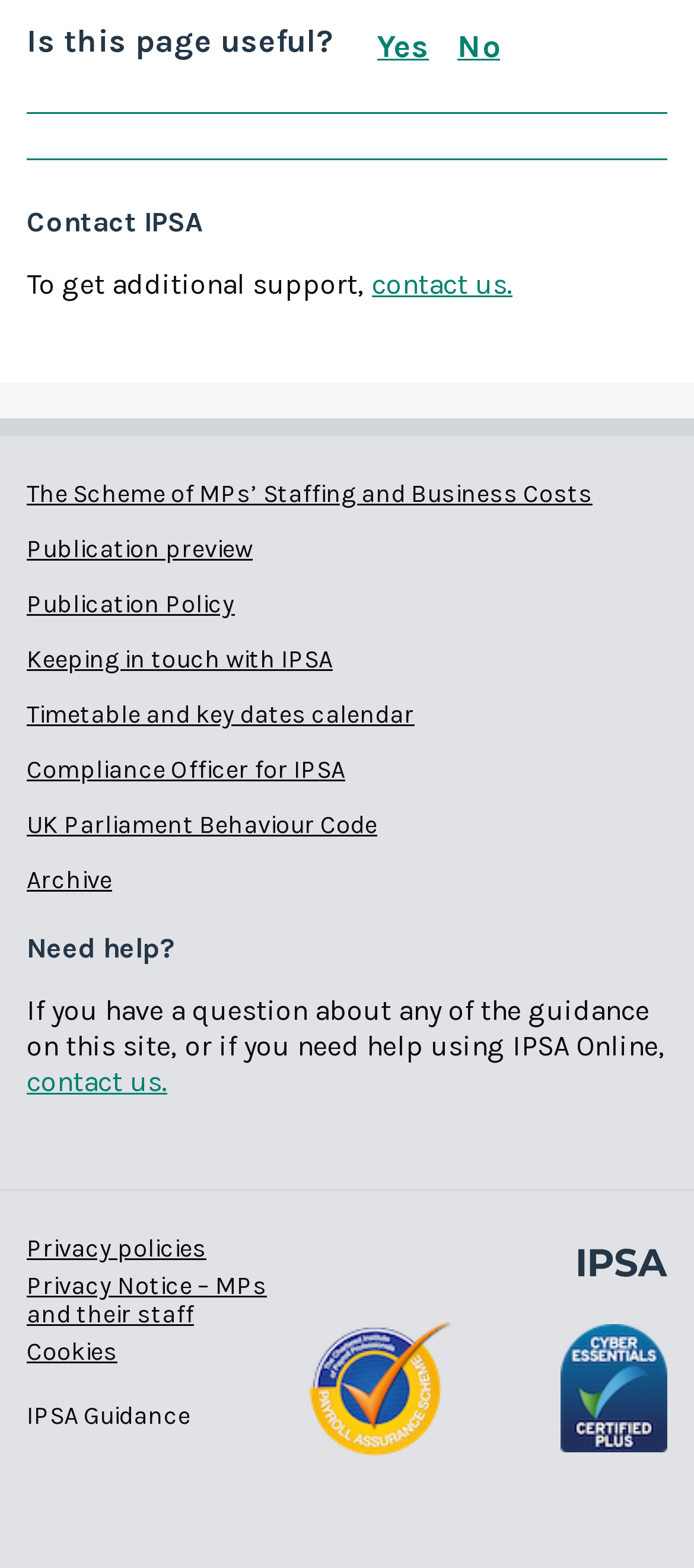Identify the bounding box coordinates for the element that needs to be clicked to fulfill this instruction: "Get help". Provide the coordinates in the format of four float numbers between 0 and 1: [left, top, right, bottom].

[0.038, 0.594, 0.962, 0.617]